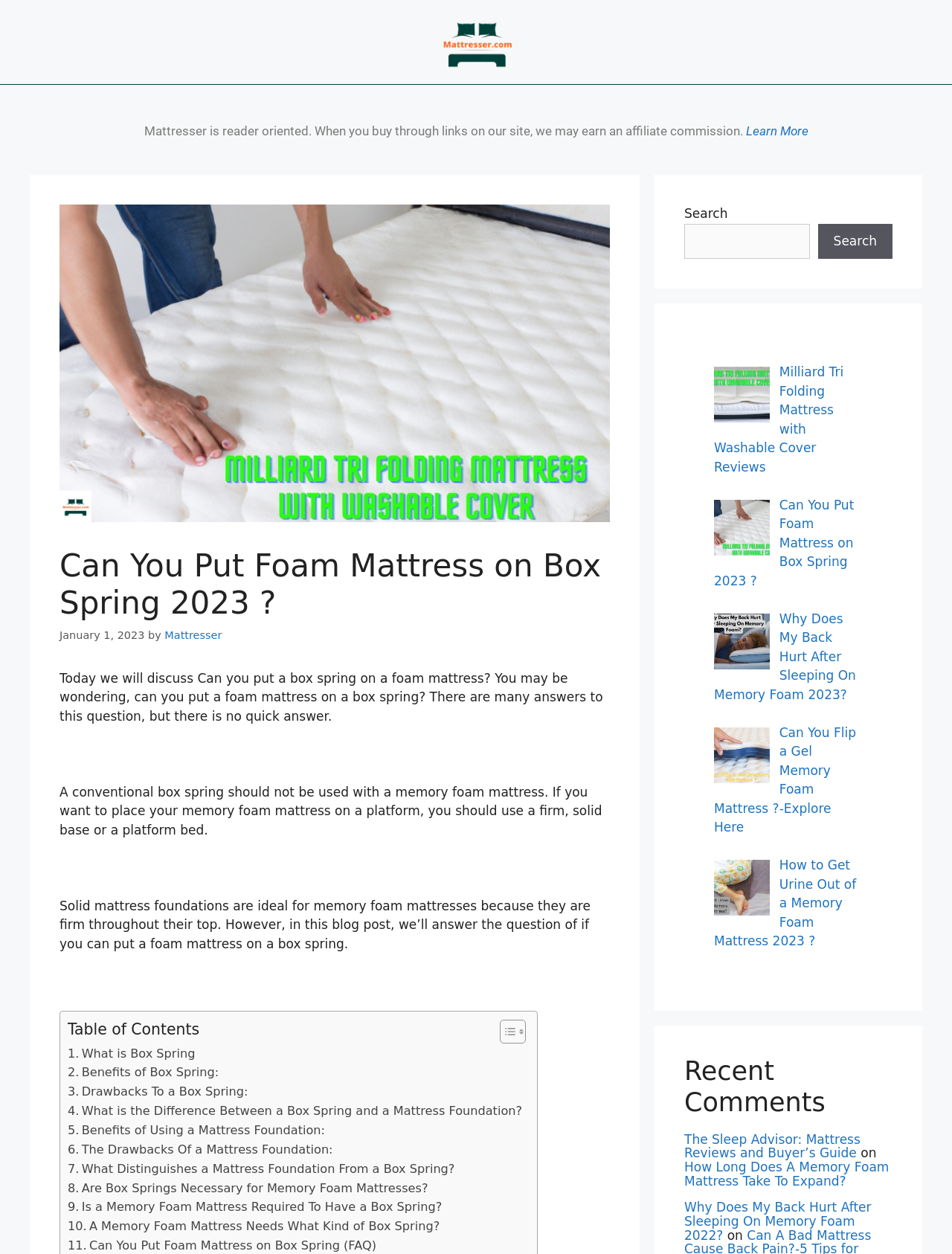Determine the coordinates of the bounding box that should be clicked to complete the instruction: "Click the 'Learn More' link". The coordinates should be represented by four float numbers between 0 and 1: [left, top, right, bottom].

[0.783, 0.098, 0.849, 0.11]